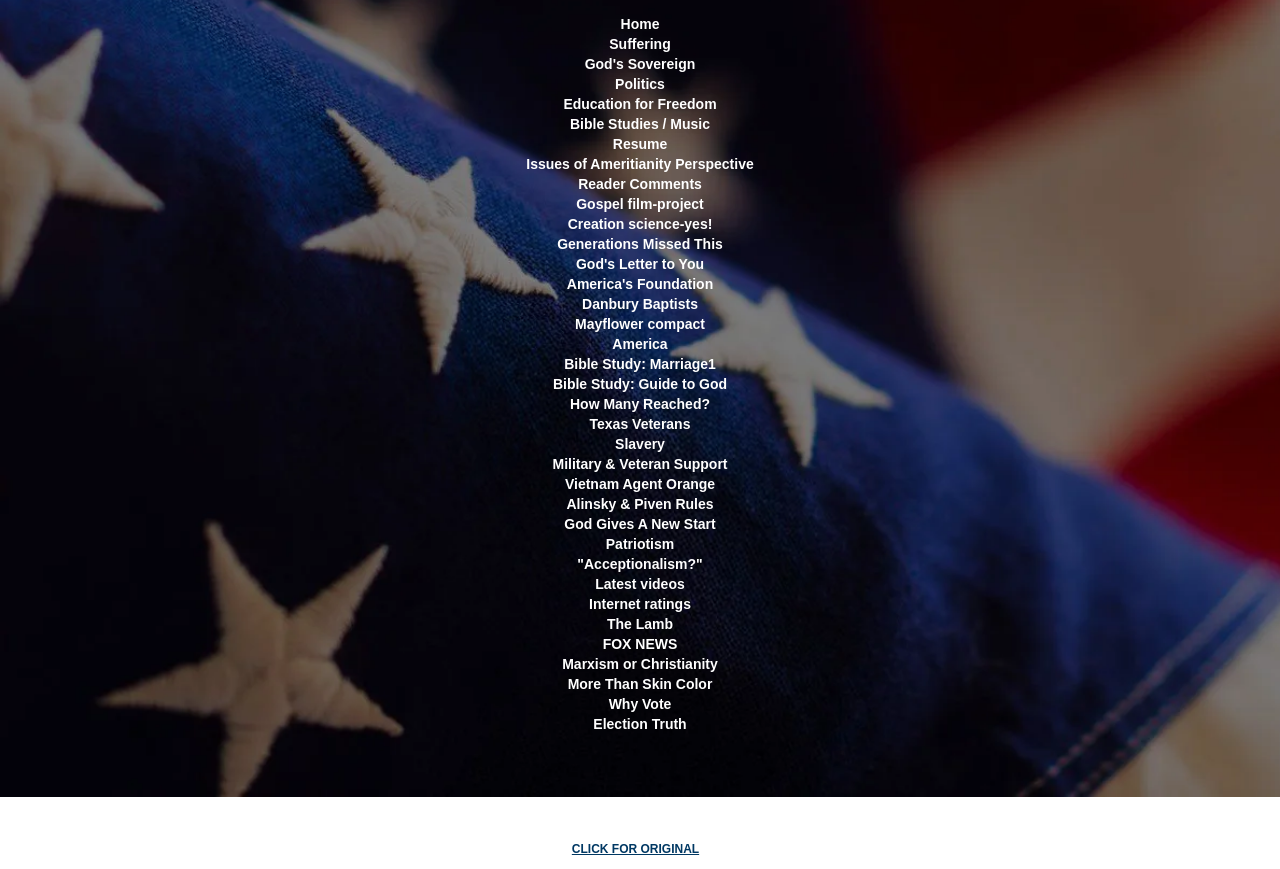Find the UI element described as: "Military & Veteran Support" and predict its bounding box coordinates. Ensure the coordinates are four float numbers between 0 and 1, [left, top, right, bottom].

[0.424, 0.525, 0.576, 0.544]